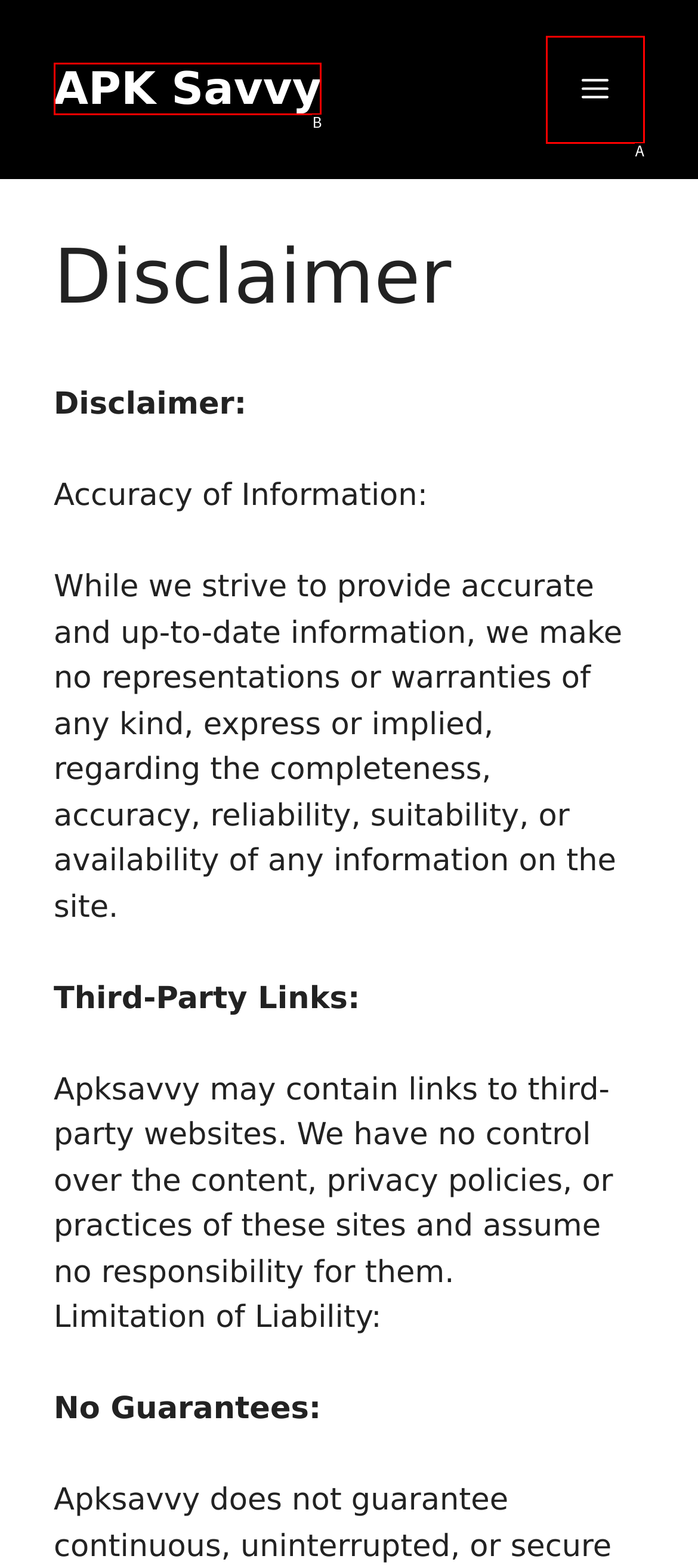Find the HTML element that matches the description provided: APK Savvy
Answer using the corresponding option letter.

B